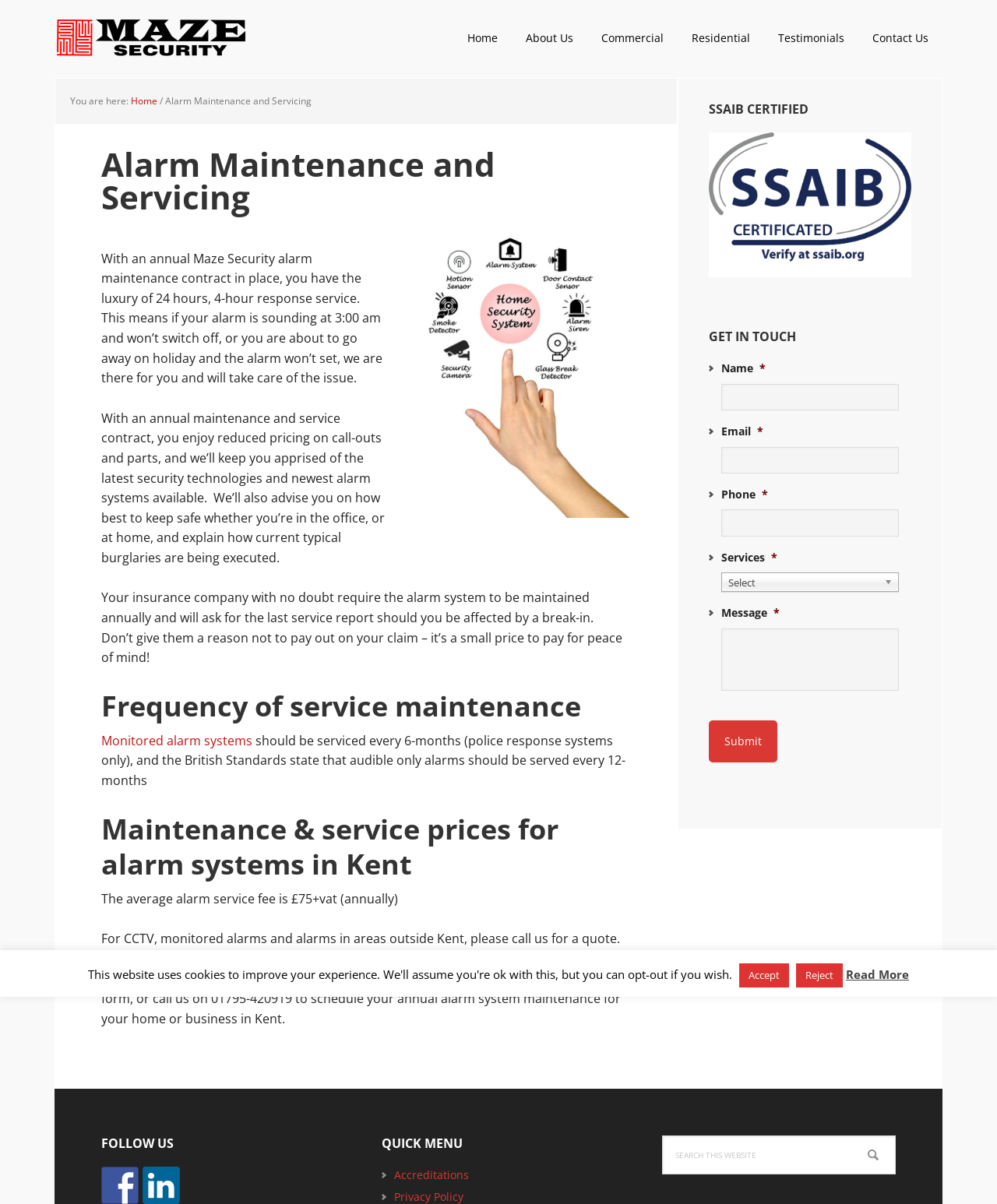Find the bounding box coordinates of the element's region that should be clicked in order to follow the given instruction: "Click on the 'Order now' link". The coordinates should consist of four float numbers between 0 and 1, i.e., [left, top, right, bottom].

None